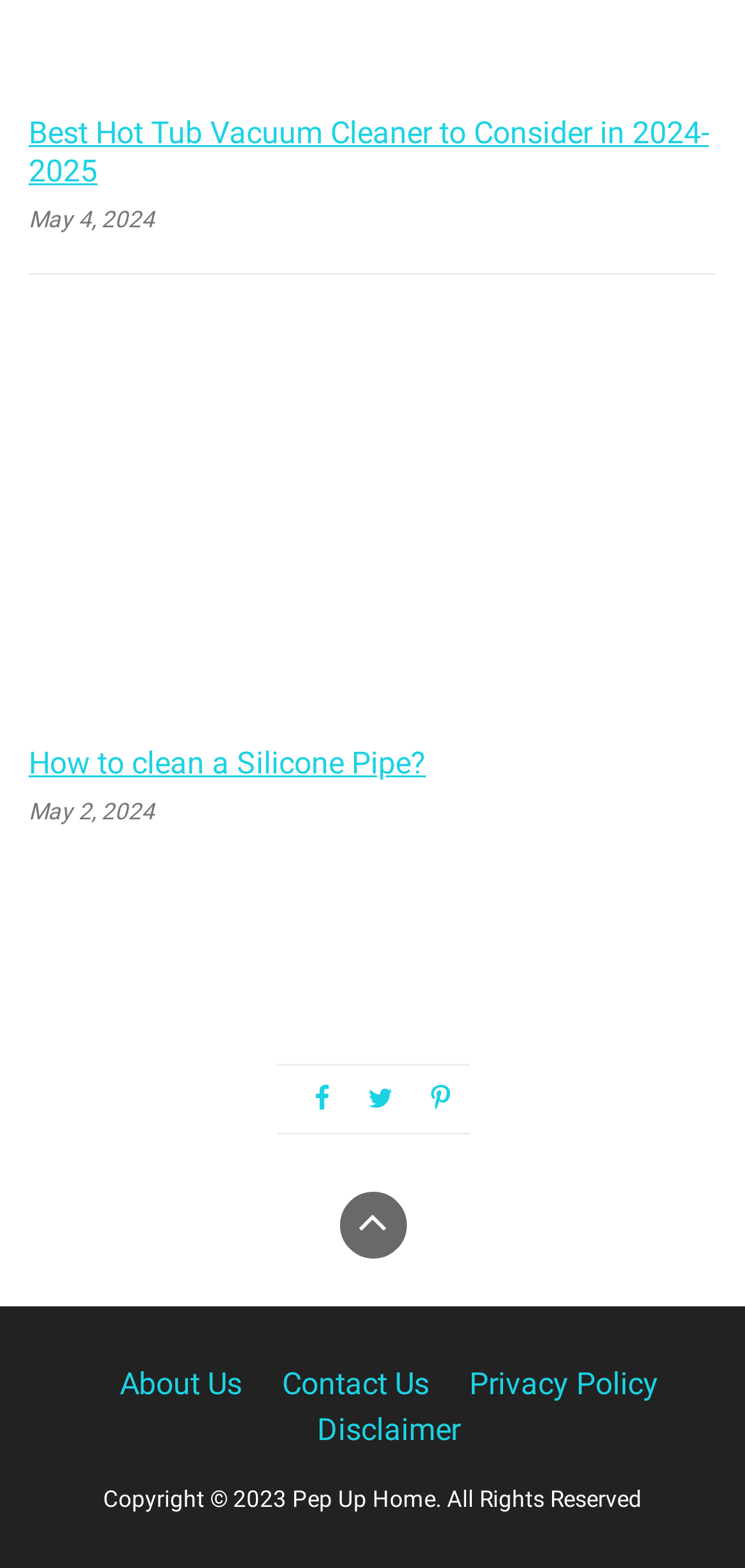Provide a one-word or one-phrase answer to the question:
What is the date of the latest article?

May 2, 2024